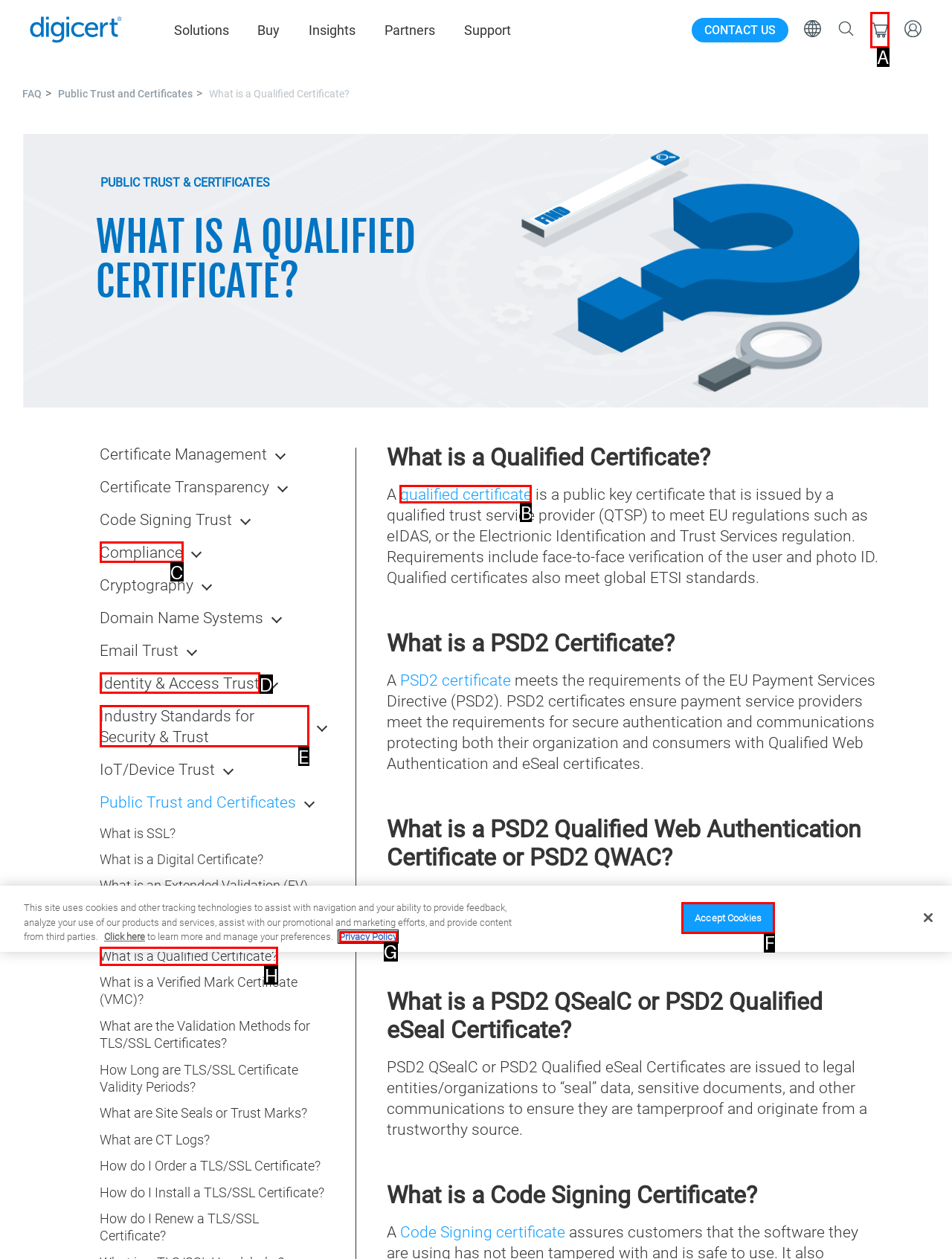Determine which element should be clicked for this task: Read about What is a Qualified Certificate?
Answer with the letter of the selected option.

H